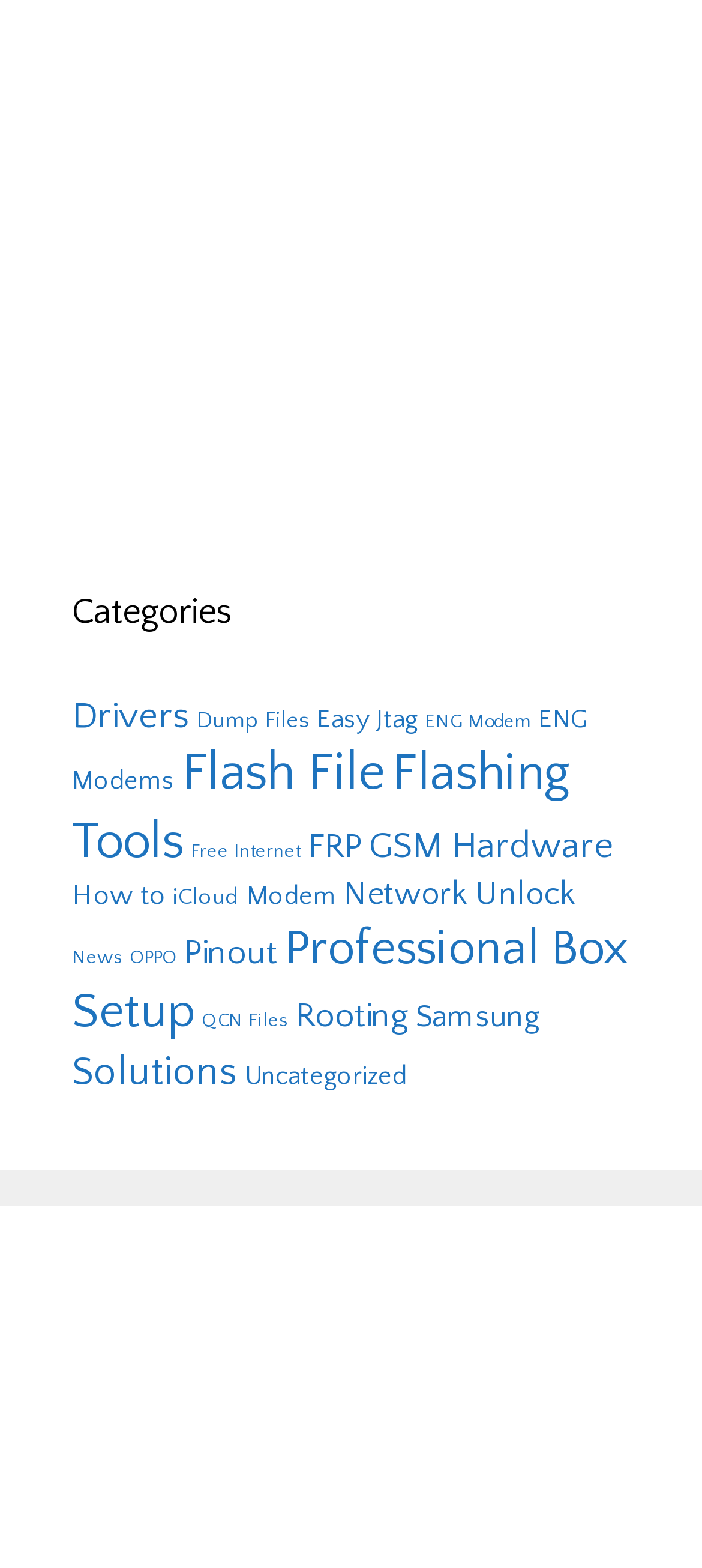Please find the bounding box coordinates of the element that you should click to achieve the following instruction: "Explore Flash File". The coordinates should be presented as four float numbers between 0 and 1: [left, top, right, bottom].

[0.259, 0.475, 0.549, 0.512]